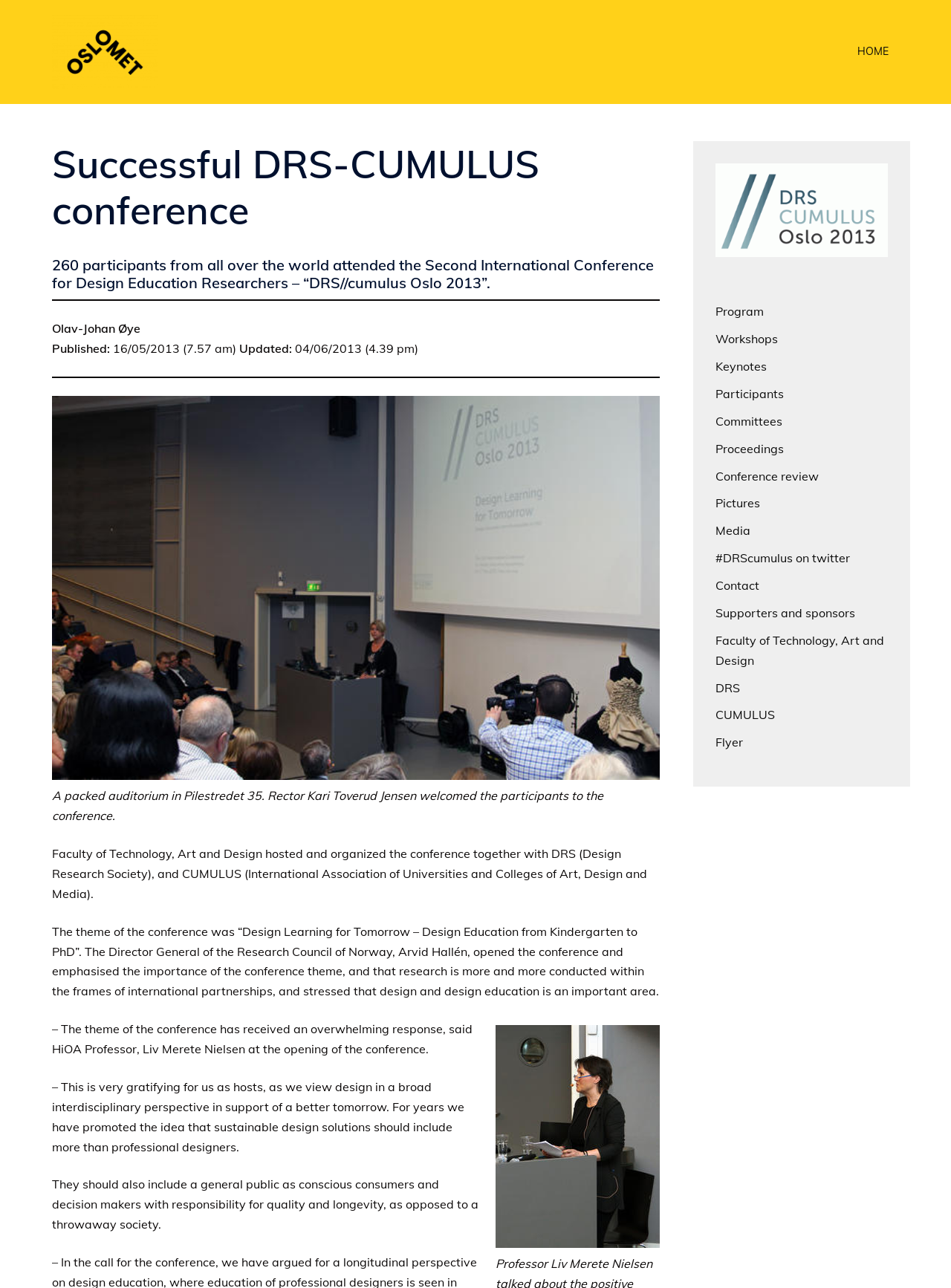Provide the bounding box coordinates of the HTML element described as: "Conference review". The bounding box coordinates should be four float numbers between 0 and 1, i.e., [left, top, right, bottom].

[0.752, 0.364, 0.861, 0.375]